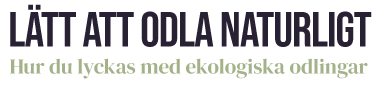Answer the following in one word or a short phrase: 
What is the tone of the typography in the image?

Simple and approachable